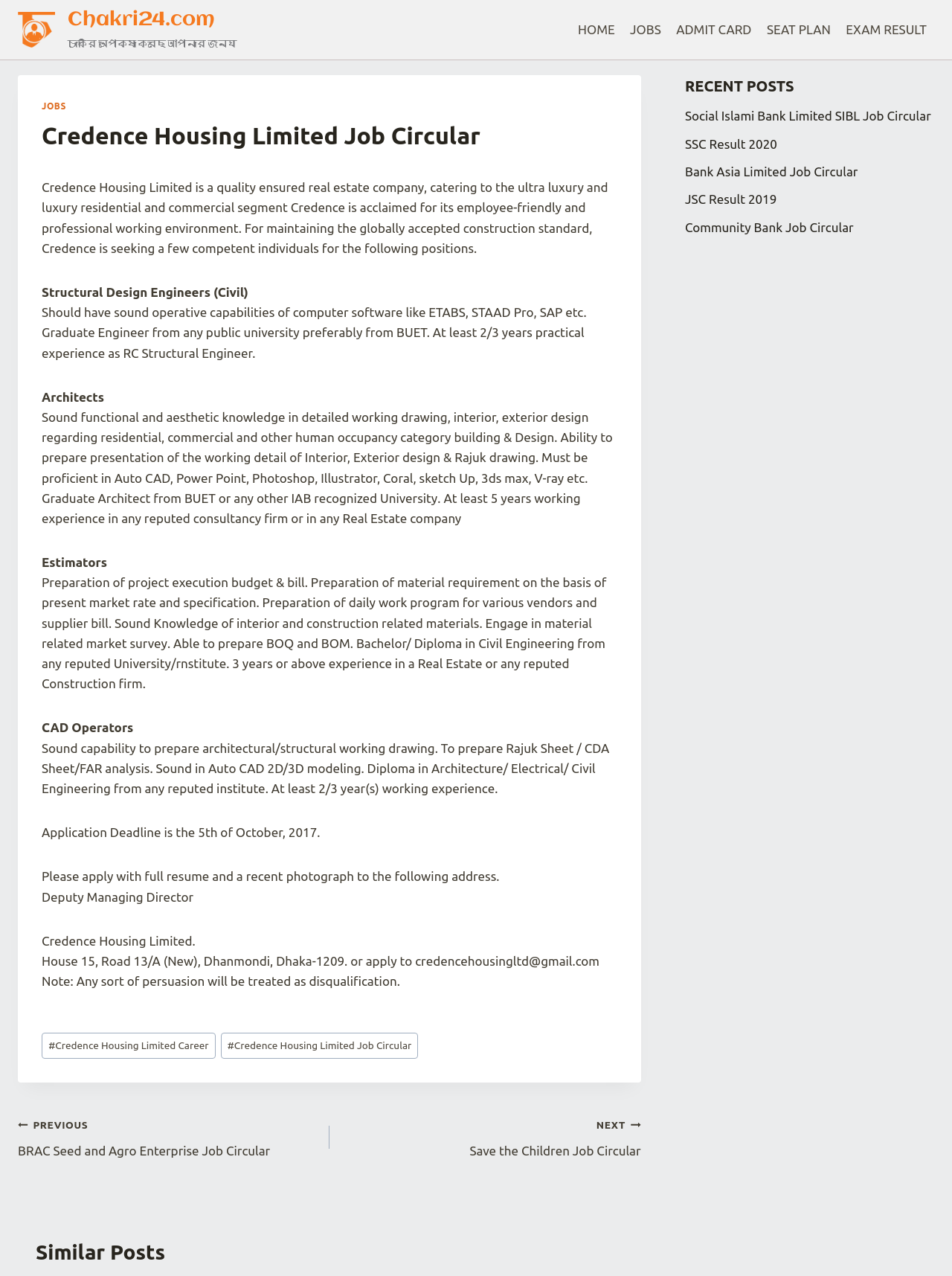Locate the bounding box coordinates of the region to be clicked to comply with the following instruction: "Search for something". The coordinates must be four float numbers between 0 and 1, in the form [left, top, right, bottom].

None